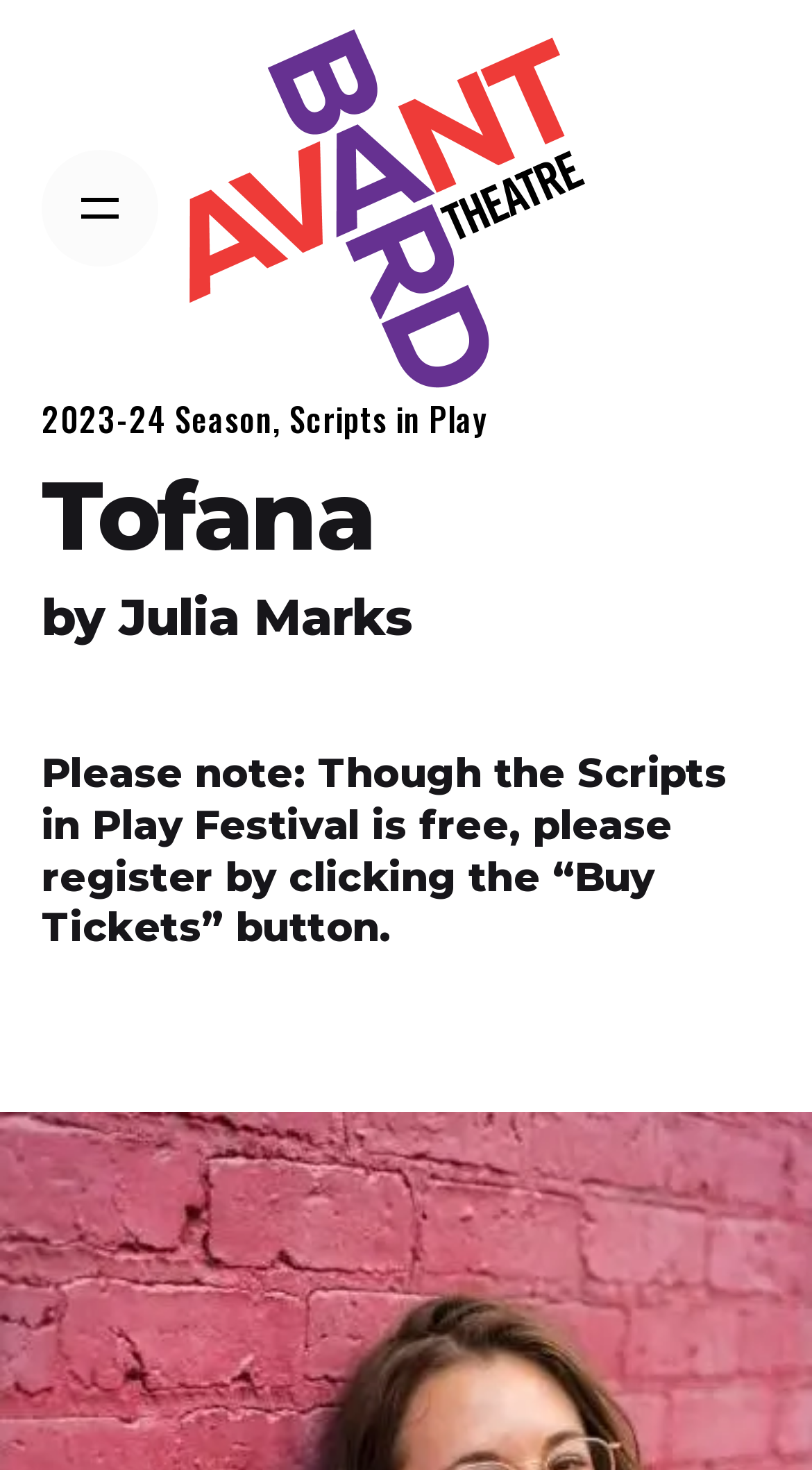Answer in one word or a short phrase: 
Do I need to register for the festival?

Yes